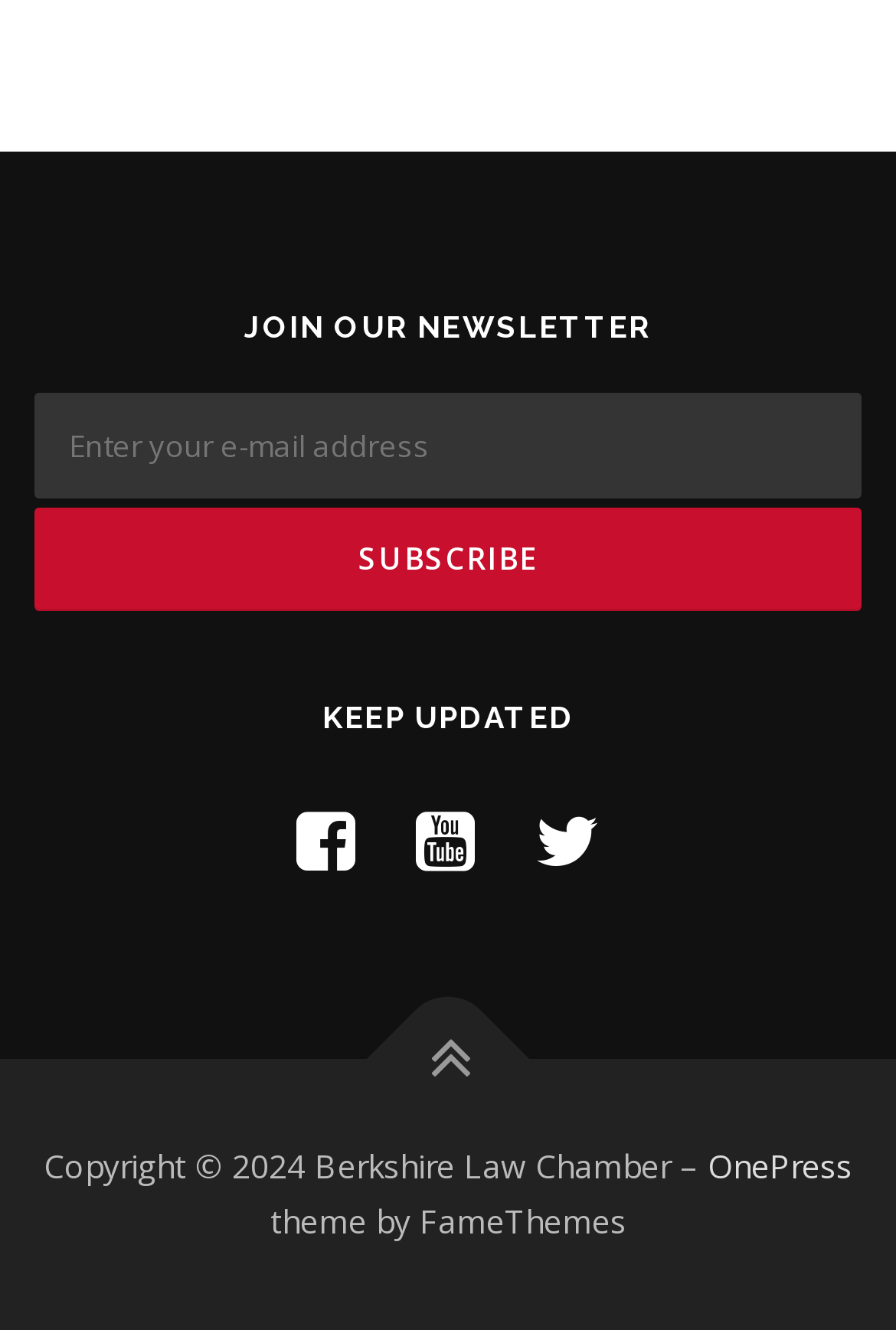Bounding box coordinates are to be given in the format (top-left x, top-left y, bottom-right x, bottom-right y). All values must be floating point numbers between 0 and 1. Provide the bounding box coordinate for the UI element described as: title="Back To Top"

[0.409, 0.735, 0.591, 0.857]